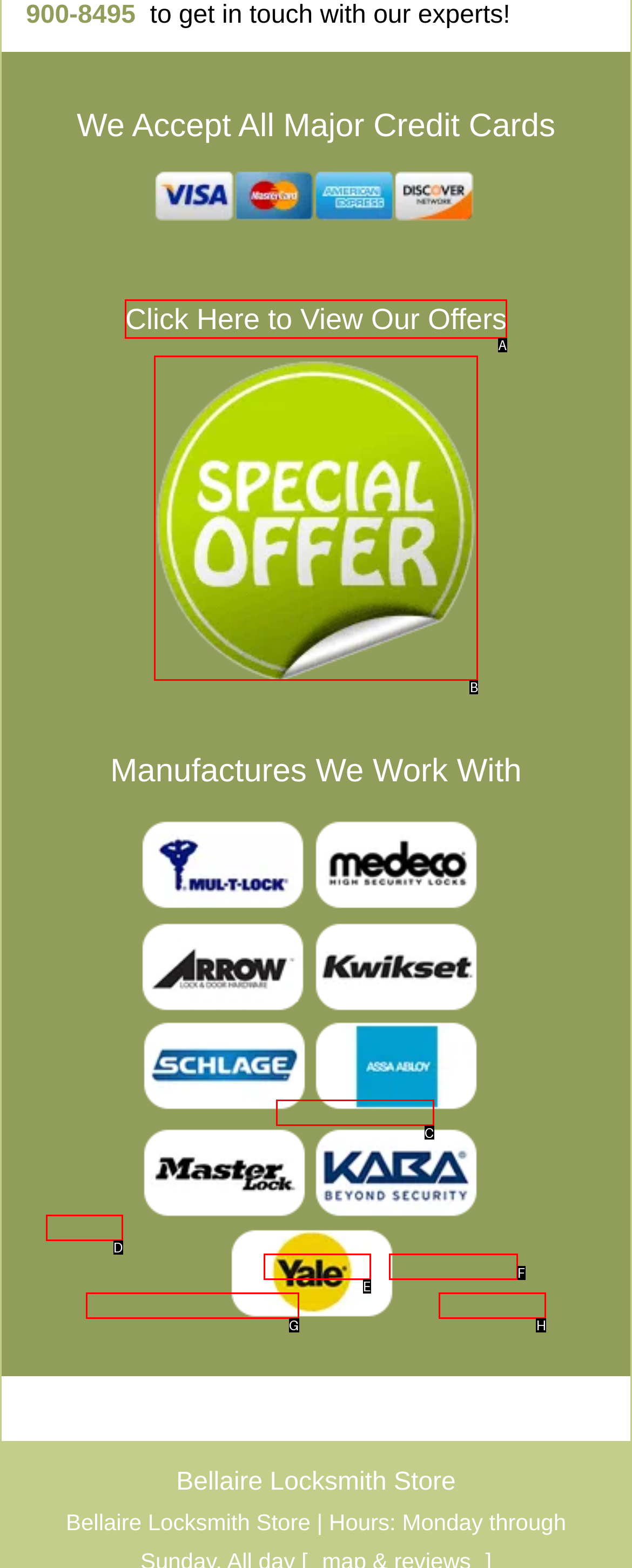Select the letter of the element you need to click to complete this task: Contact Bellaire Locksmith Store
Answer using the letter from the specified choices.

B